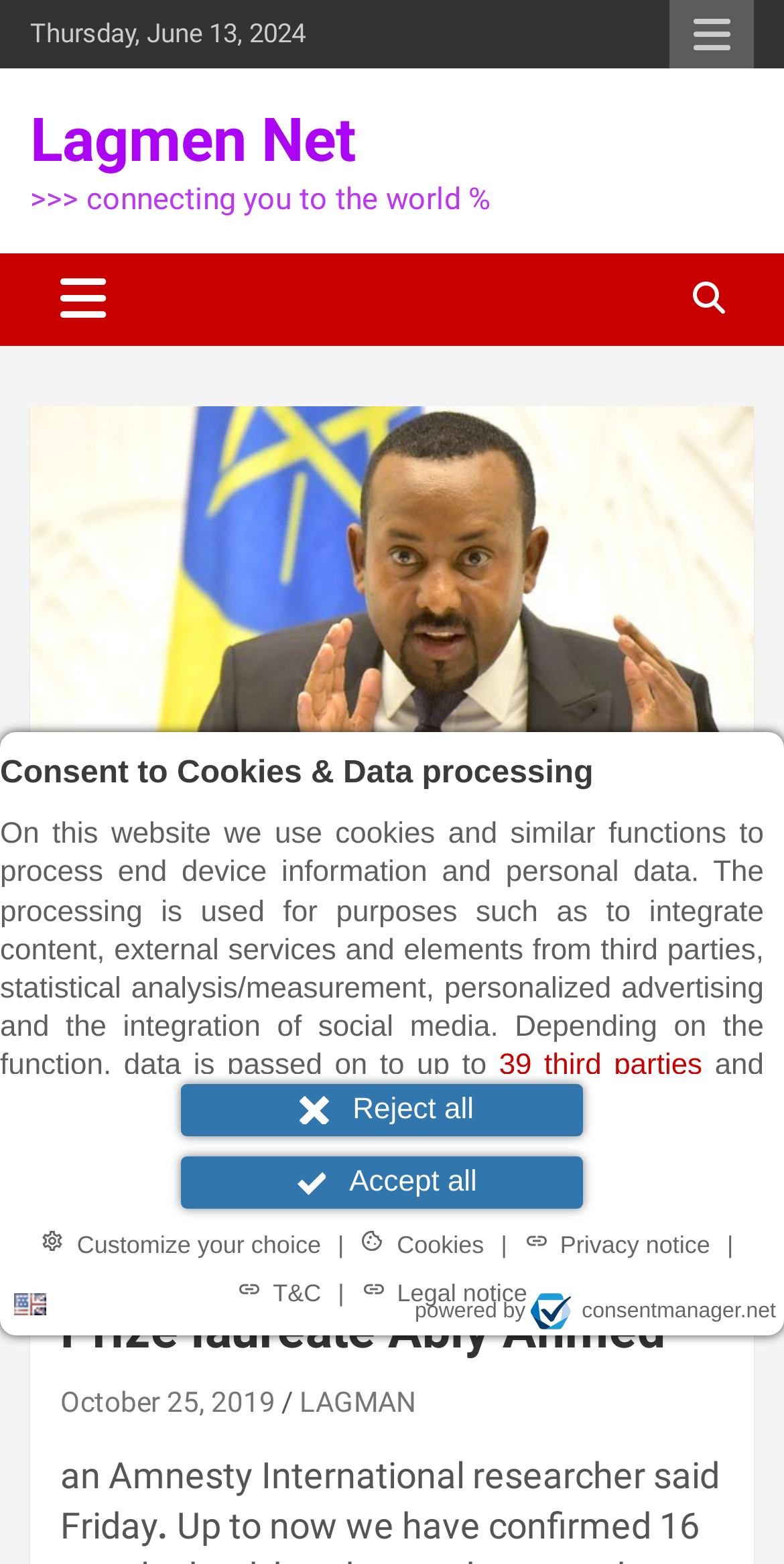Please identify the bounding box coordinates of the element I need to click to follow this instruction: "Open the 'Responsive Menu'".

[0.854, 0.0, 0.962, 0.044]